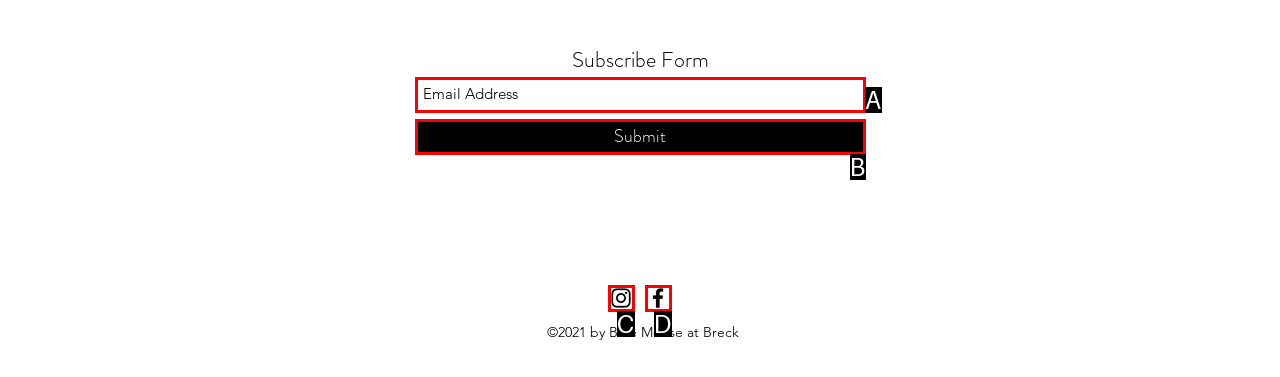Identify the bounding box that corresponds to: Submit
Respond with the letter of the correct option from the provided choices.

B